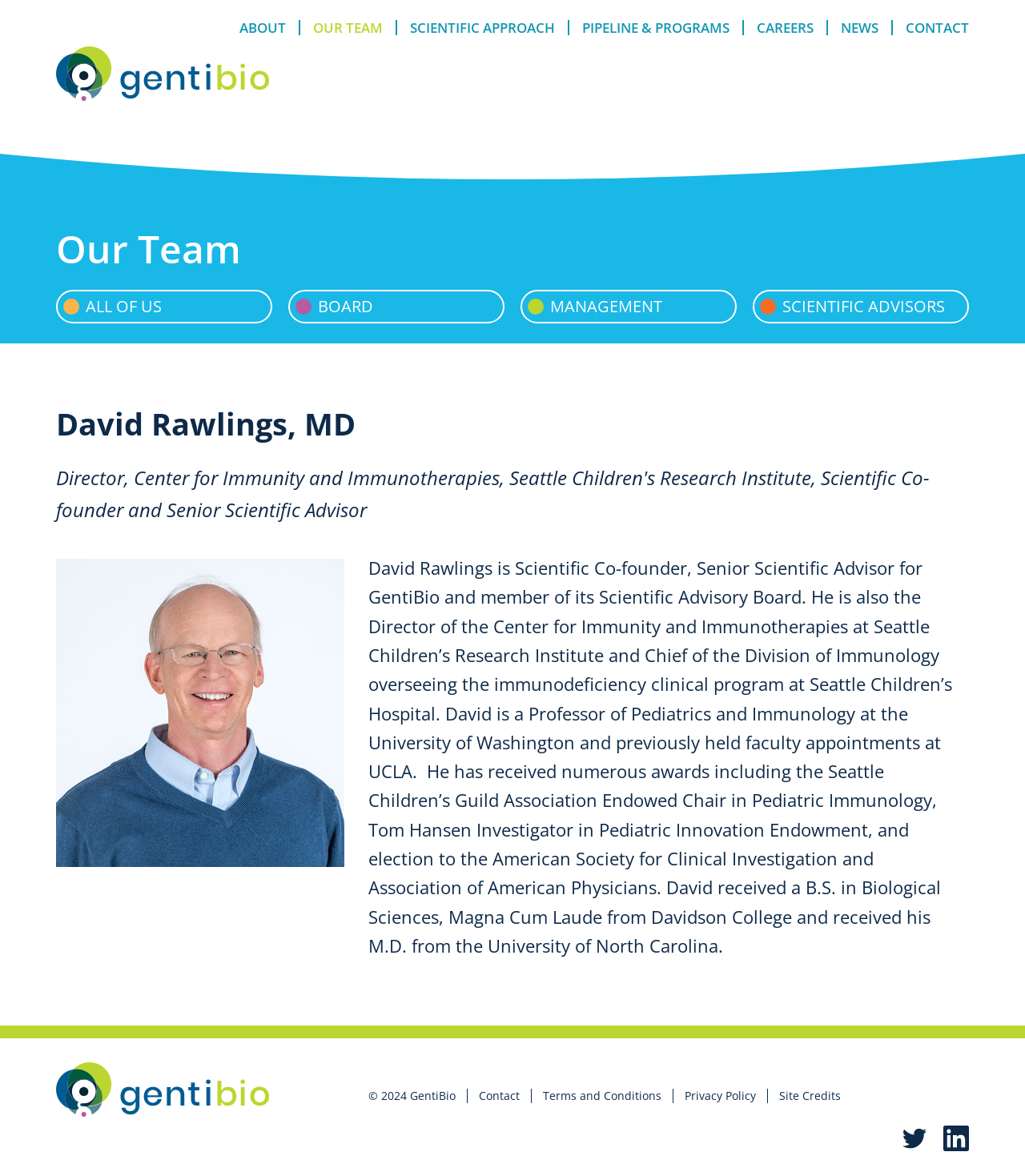Locate the bounding box coordinates of the item that should be clicked to fulfill the instruction: "Click on ABOUT".

[0.234, 0.017, 0.285, 0.03]